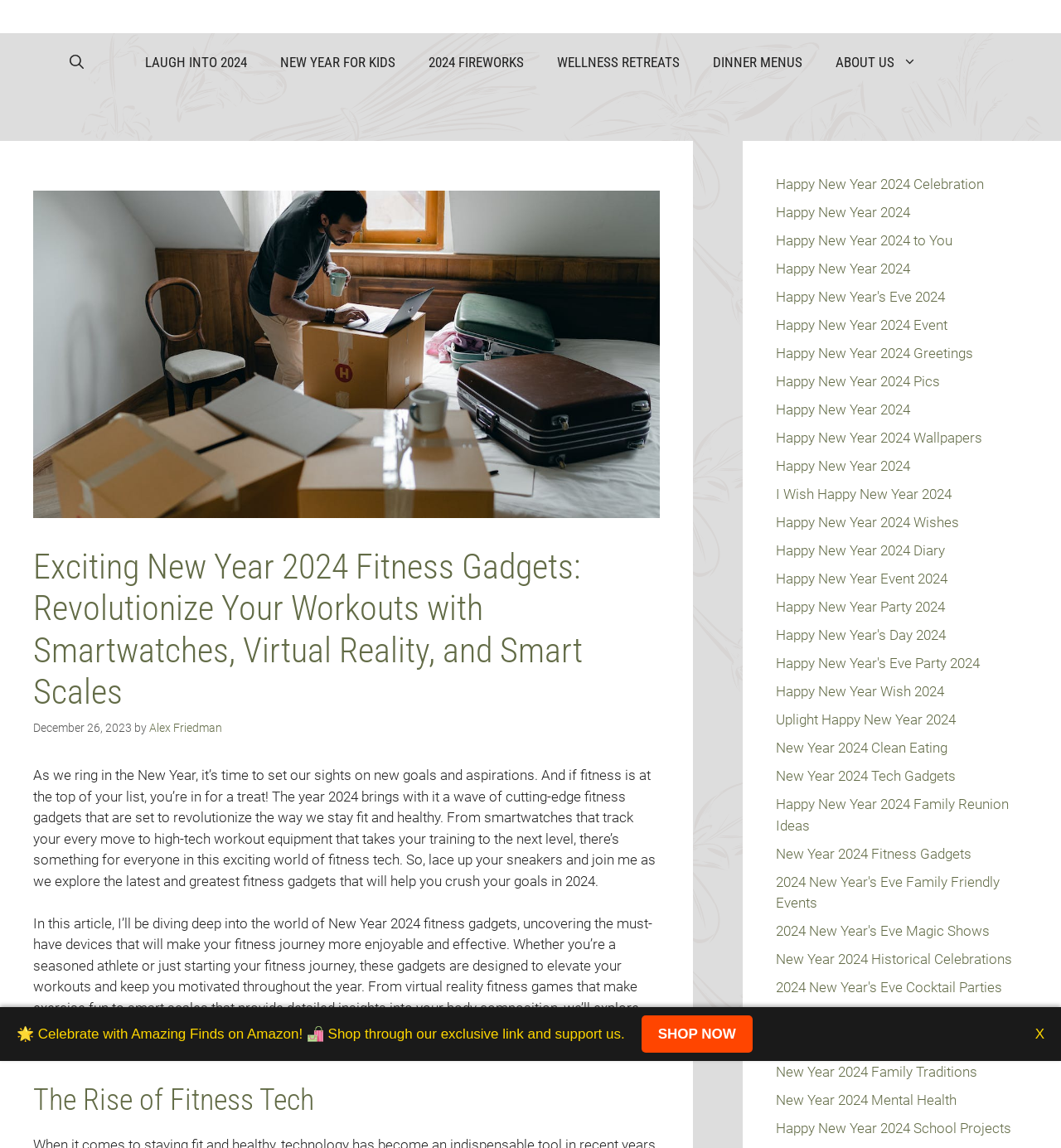Given the content of the image, can you provide a detailed answer to the question?
How many links are there in the navigation menu?

The navigation menu contains 8 links, which are 'LAUGH INTO 2024', 'NEW YEAR FOR KIDS', '2024 FIREWORKS', 'WELLNESS RETREATS', 'DINNER MENUS', 'ABOUT US', 'Open search', and an icon that appears to be a search button.